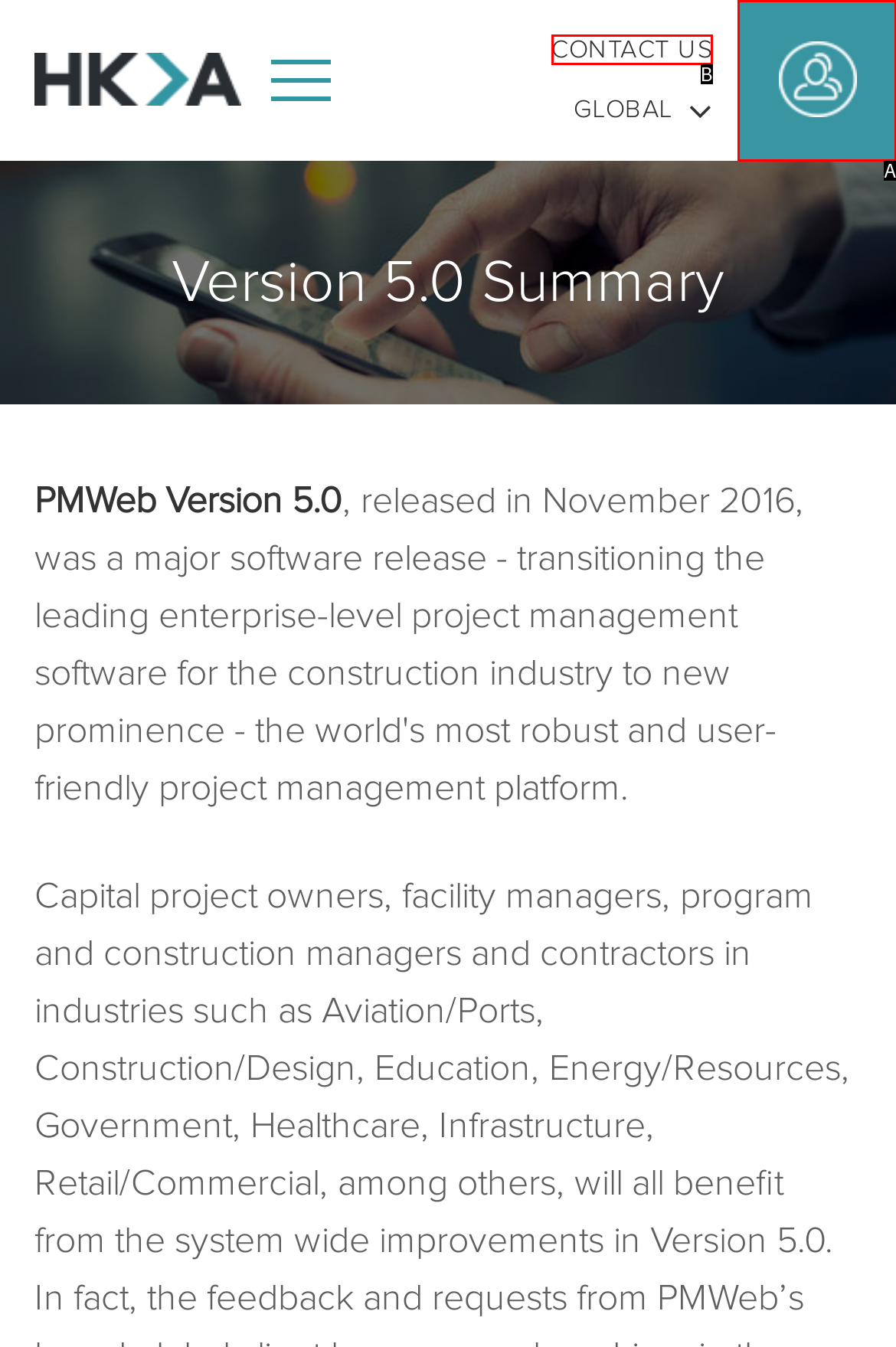From the provided options, which letter corresponds to the element described as: Top 10 Branding Mistakes
Answer with the letter only.

None